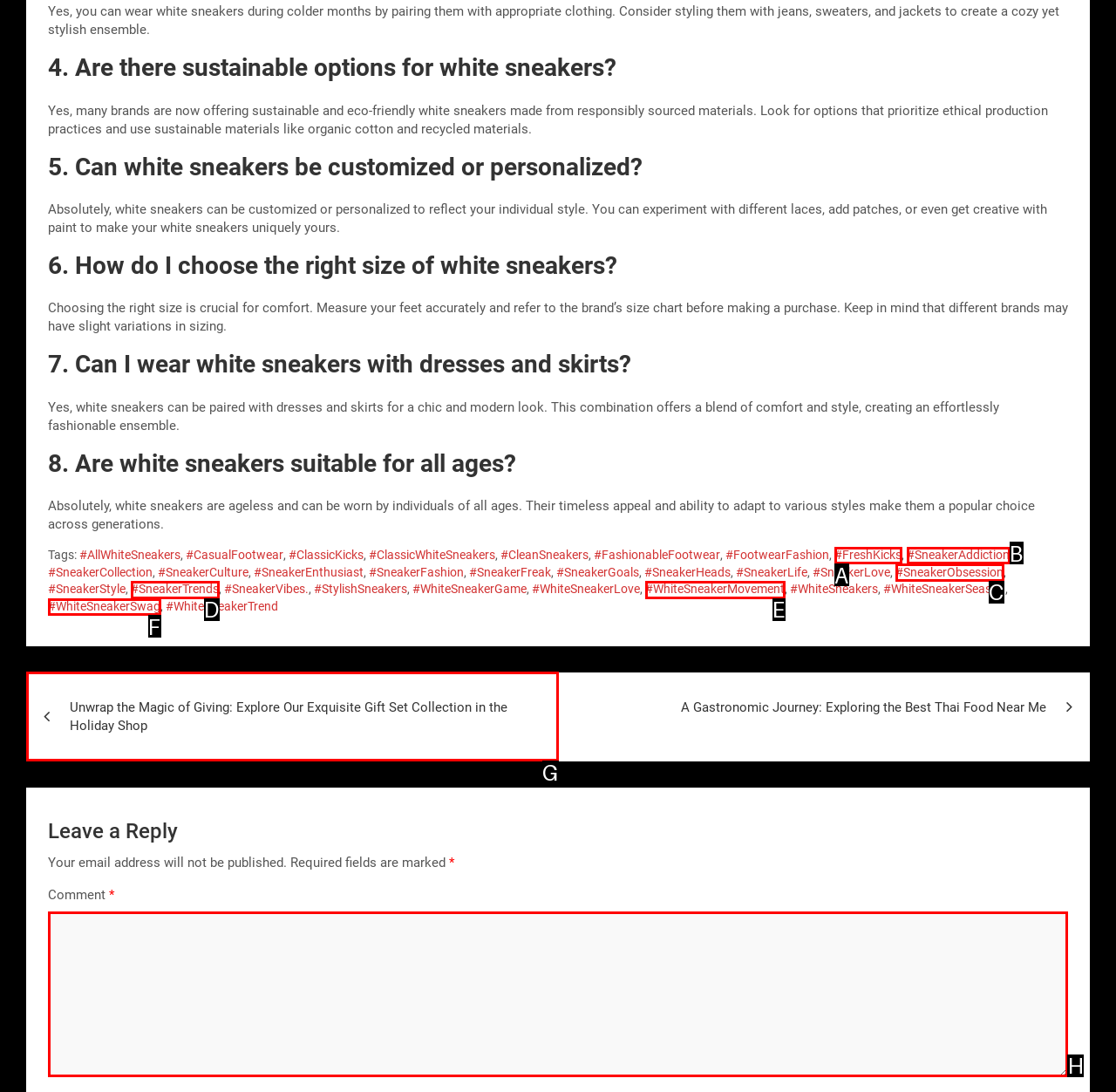Identify the HTML element that should be clicked to accomplish the task: Search for resources
Provide the option's letter from the given choices.

None